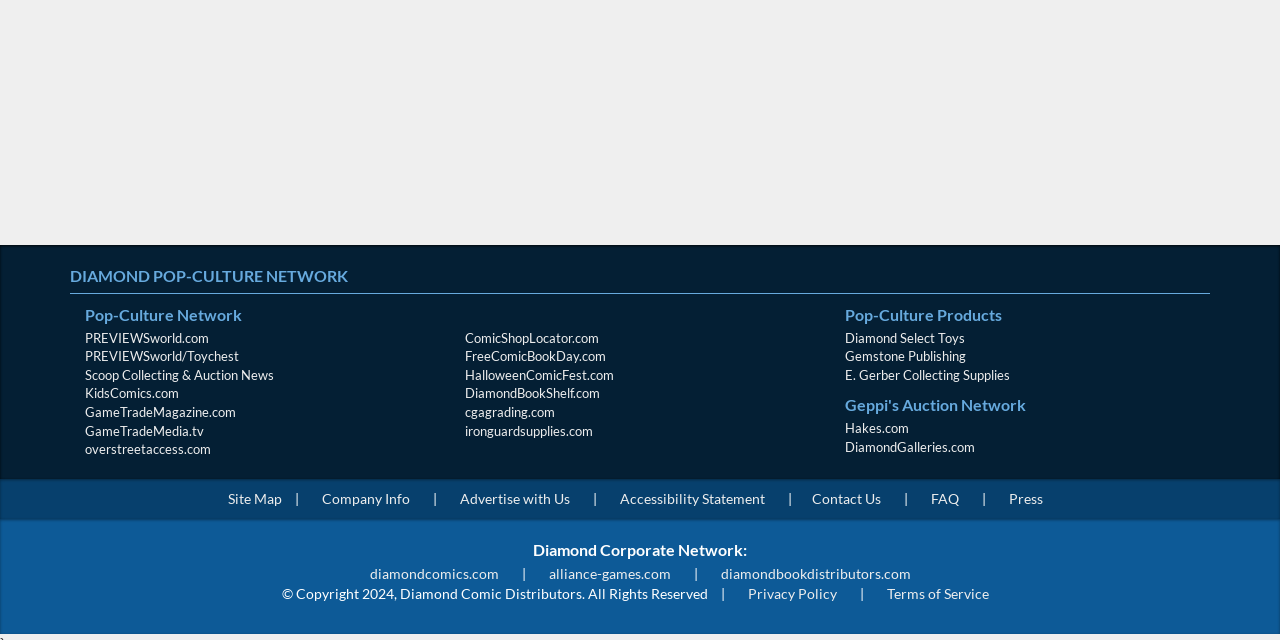What is the name of the pop-culture network?
Look at the image and respond with a one-word or short phrase answer.

DIAMOND POP-CULTURE NETWORK